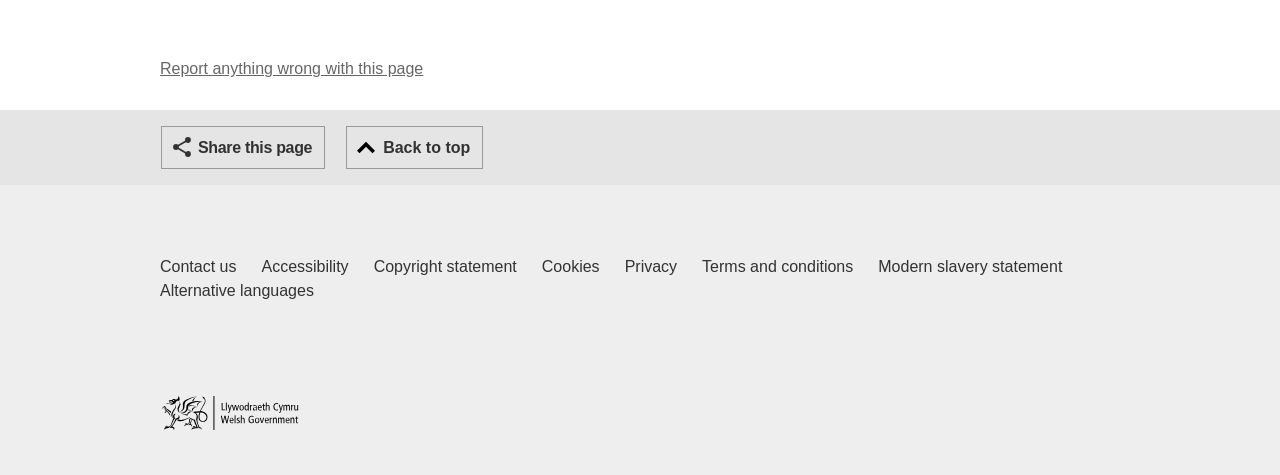How many links are in the footer?
Relying on the image, give a concise answer in one word or a brief phrase.

8